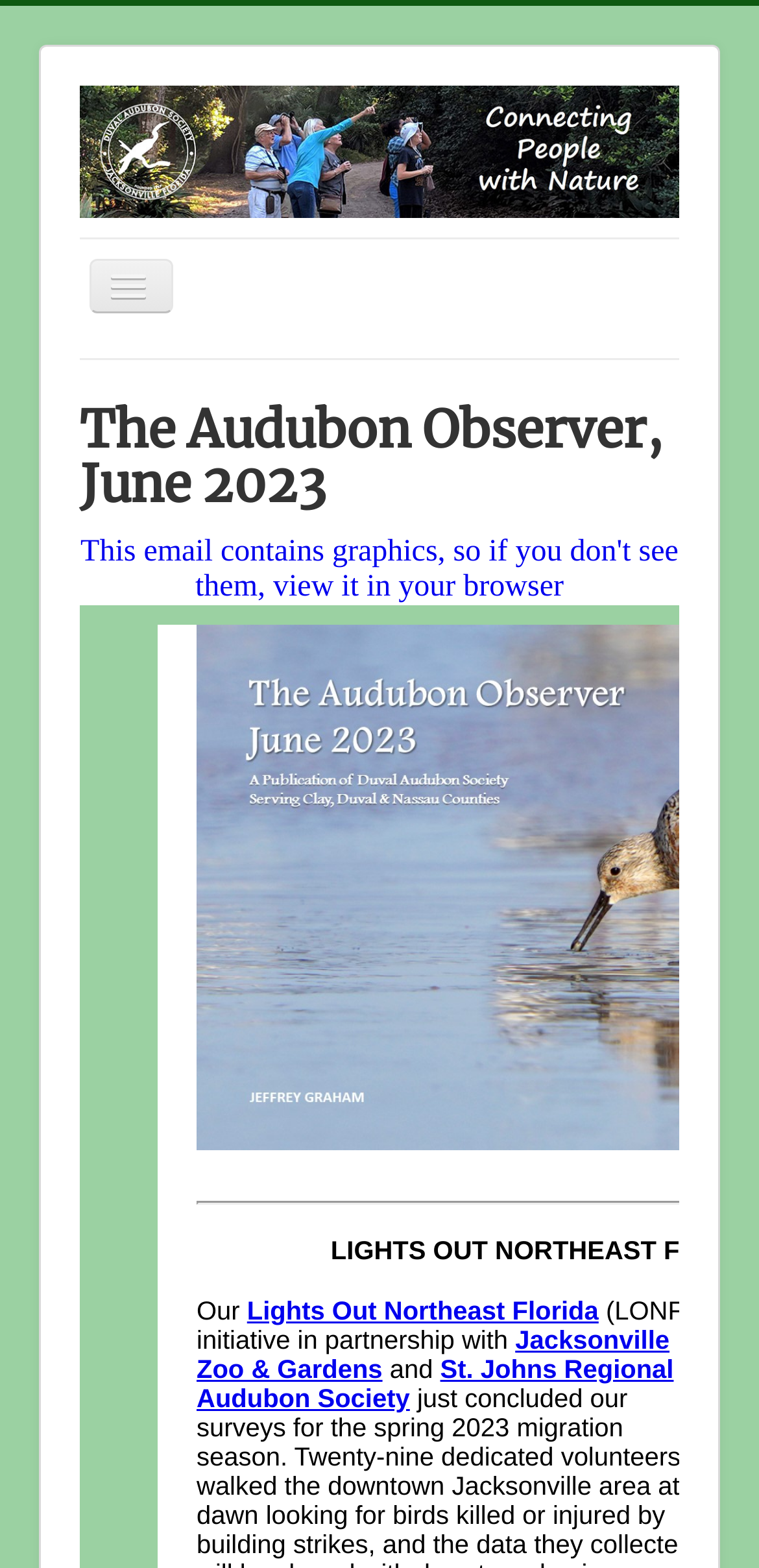Point out the bounding box coordinates of the section to click in order to follow this instruction: "visit Duval Audubon Society".

[0.105, 0.055, 0.895, 0.139]